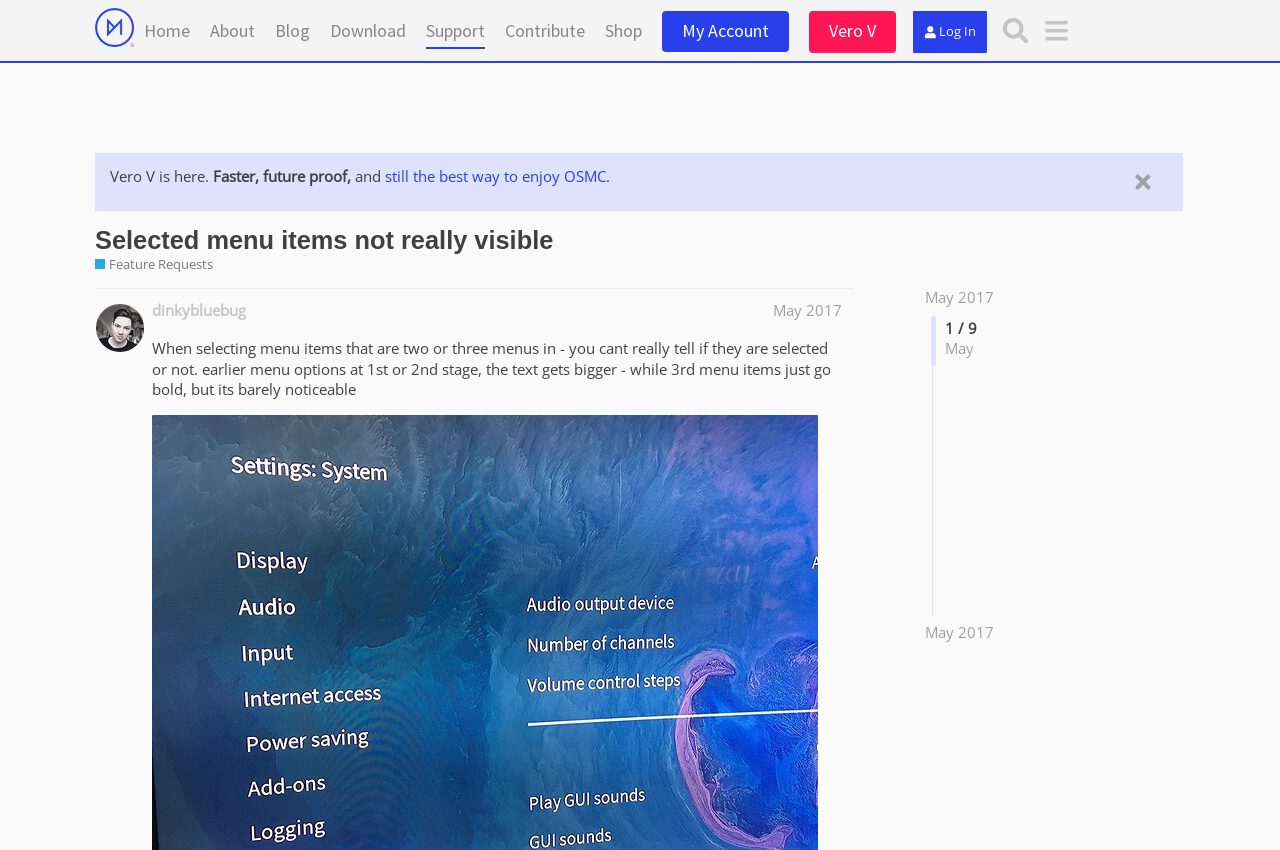Locate and generate the text content of the webpage's heading.

Selected menu items not really visible